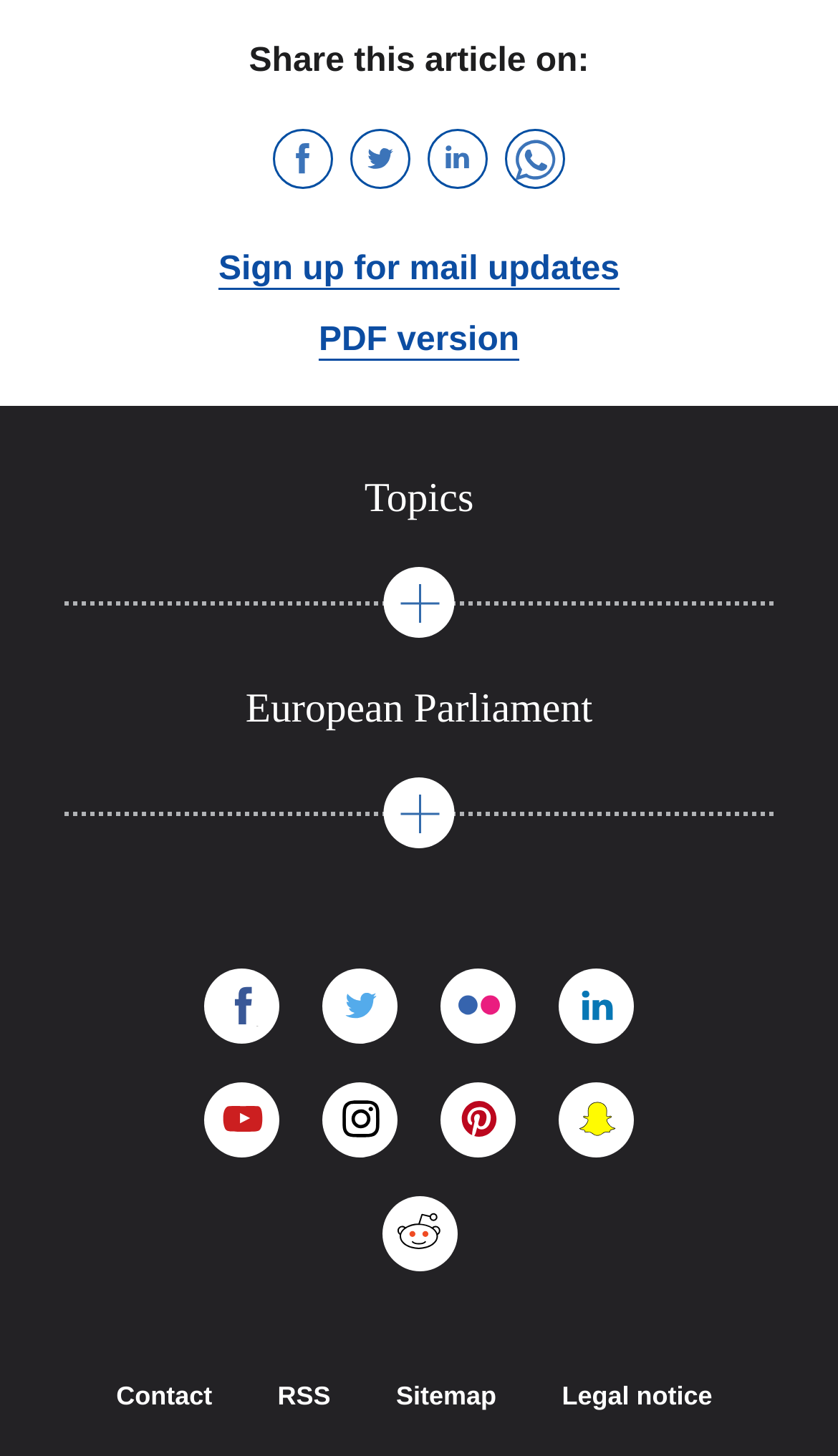Find and specify the bounding box coordinates that correspond to the clickable region for the instruction: "Search for something".

None